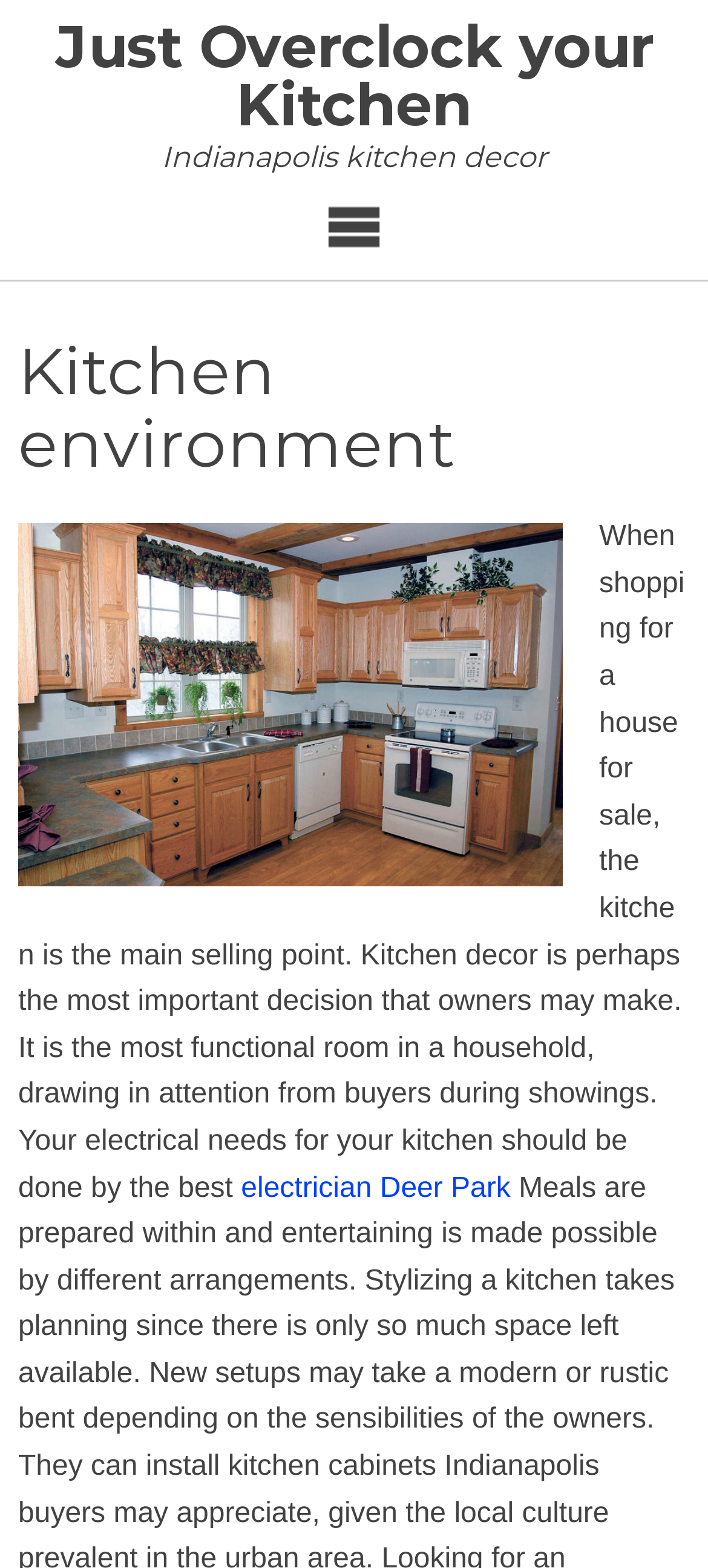What is the purpose of the kitchen?
Answer the question with a thorough and detailed explanation.

According to the text, the kitchen is 'the most functional room in a household', implying that its primary purpose is to serve as a functional space for various activities.